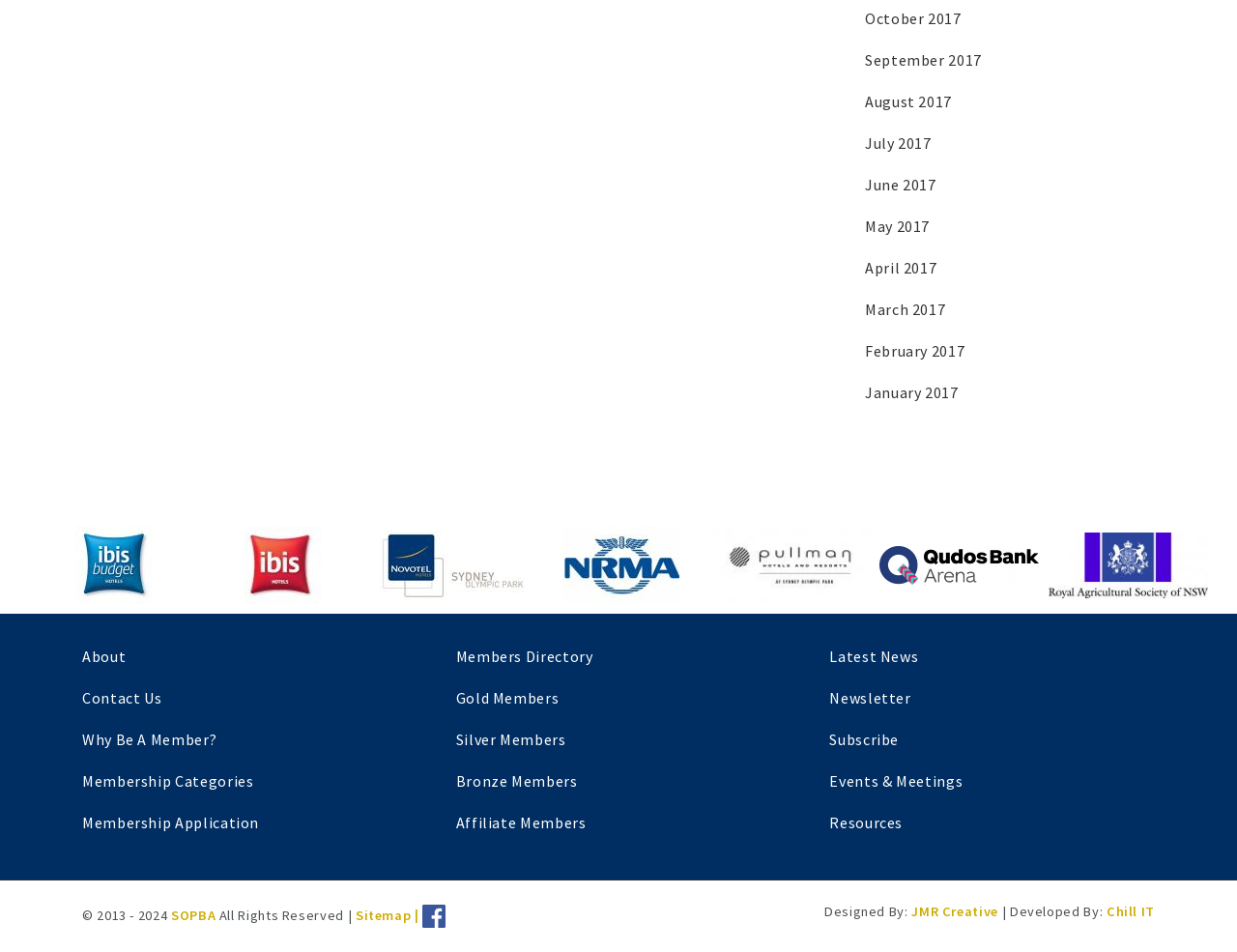What is the first option in the dropdown list? Observe the screenshot and provide a one-word or short phrase answer.

ibis Sydney Olympic Park Hotel